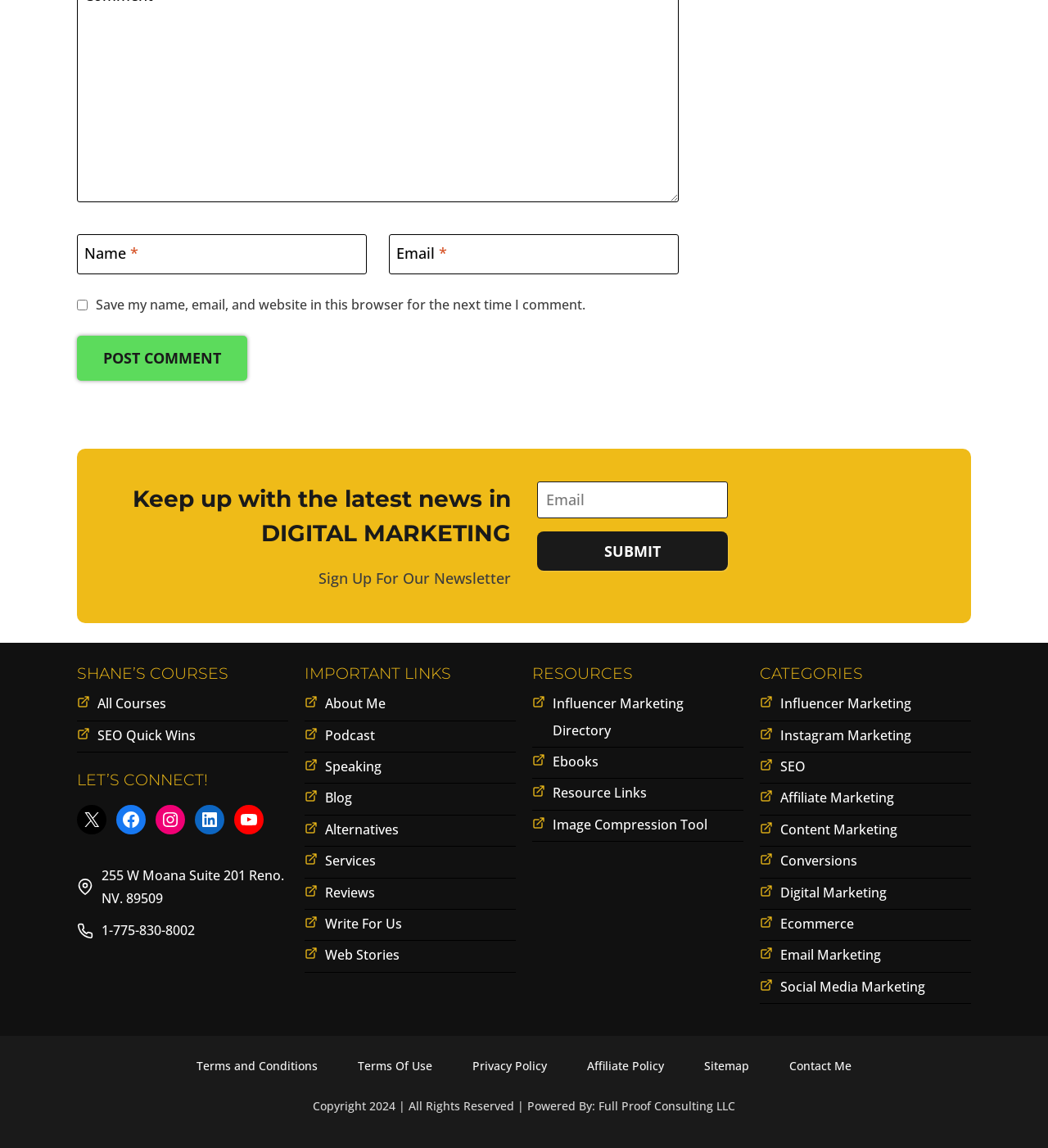Please specify the bounding box coordinates of the element that should be clicked to execute the given instruction: 'Visit the About Me page'. Ensure the coordinates are four float numbers between 0 and 1, expressed as [left, top, right, bottom].

[0.31, 0.605, 0.368, 0.621]